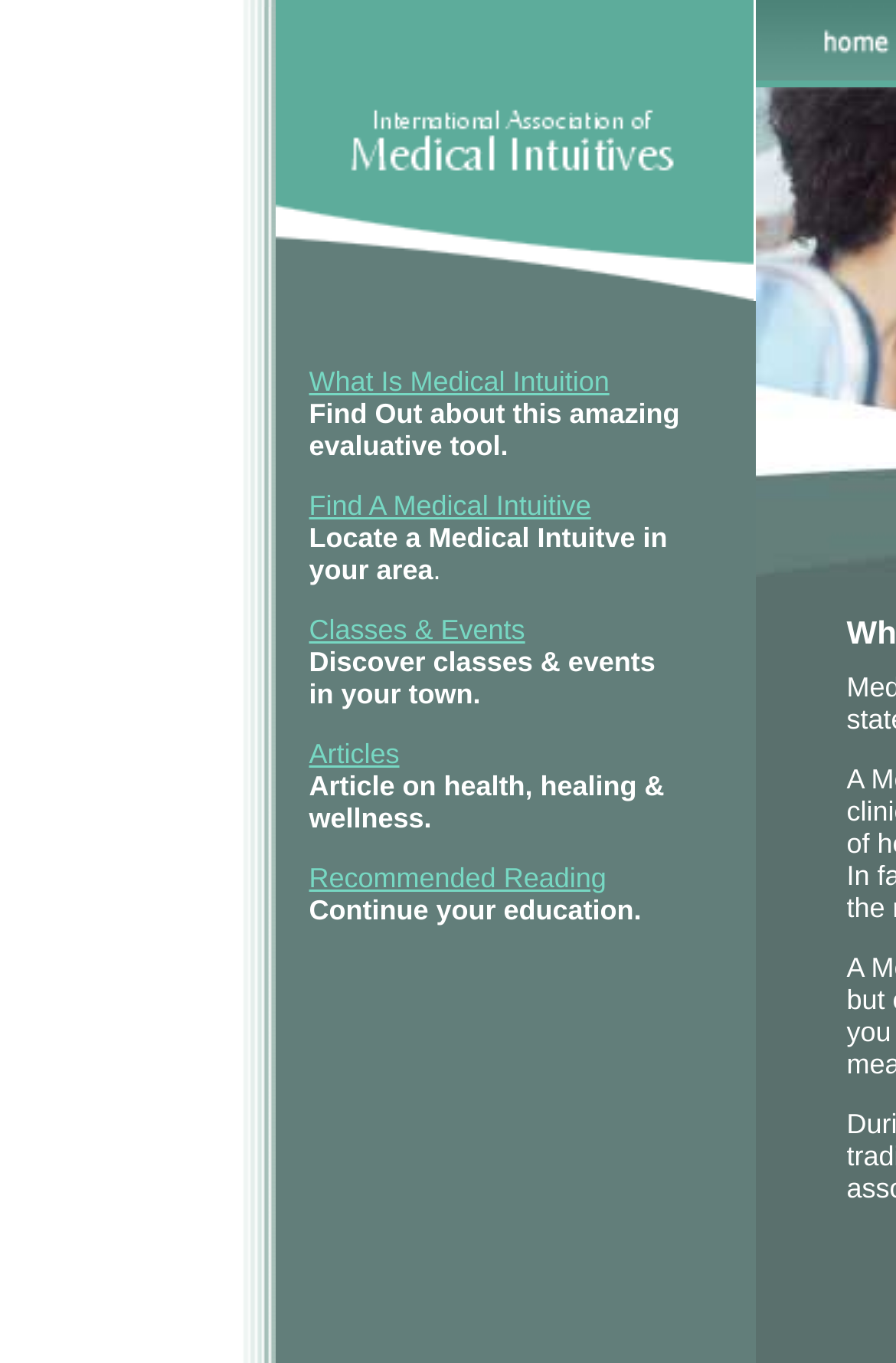What is the purpose of the 'Find A Medical Intuitive' link?
Your answer should be a single word or phrase derived from the screenshot.

Locate a Medical Intuitive